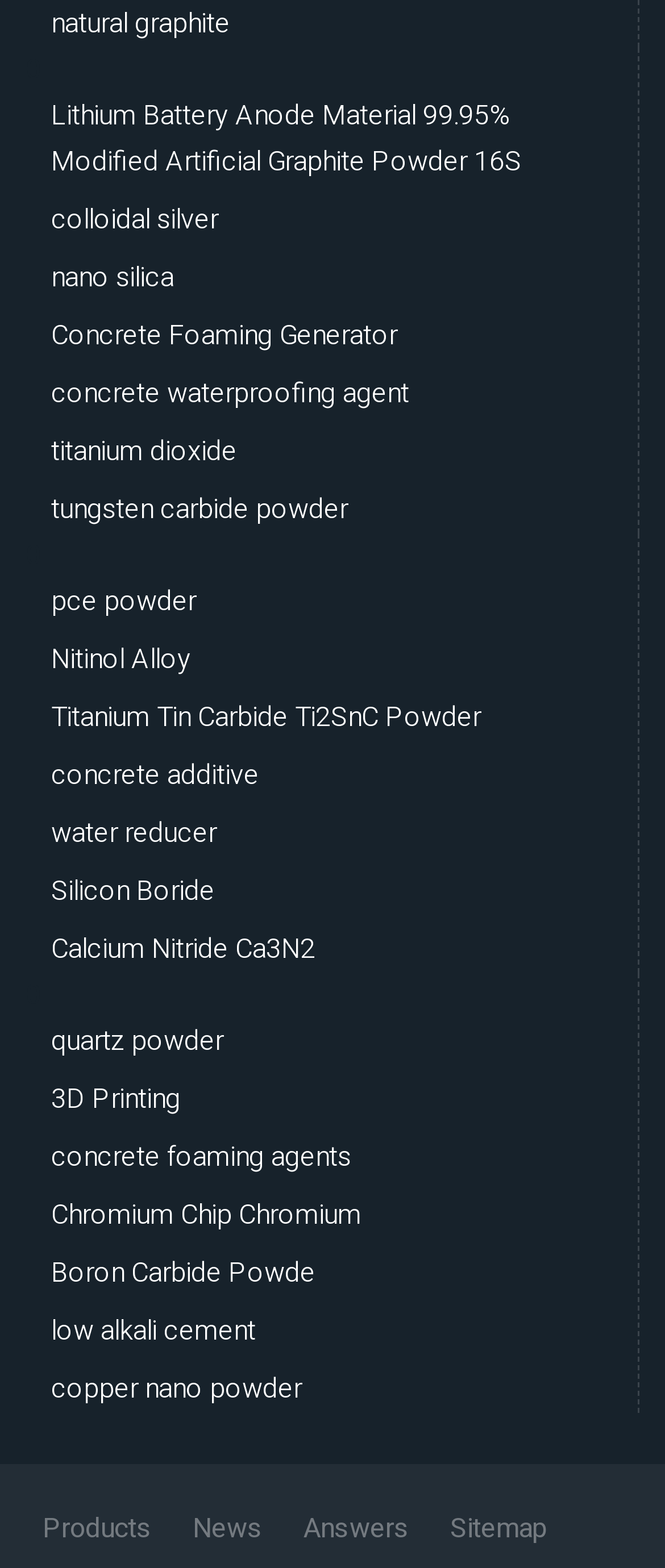Identify the coordinates of the bounding box for the element that must be clicked to accomplish the instruction: "check News".

[0.264, 0.961, 0.421, 0.99]